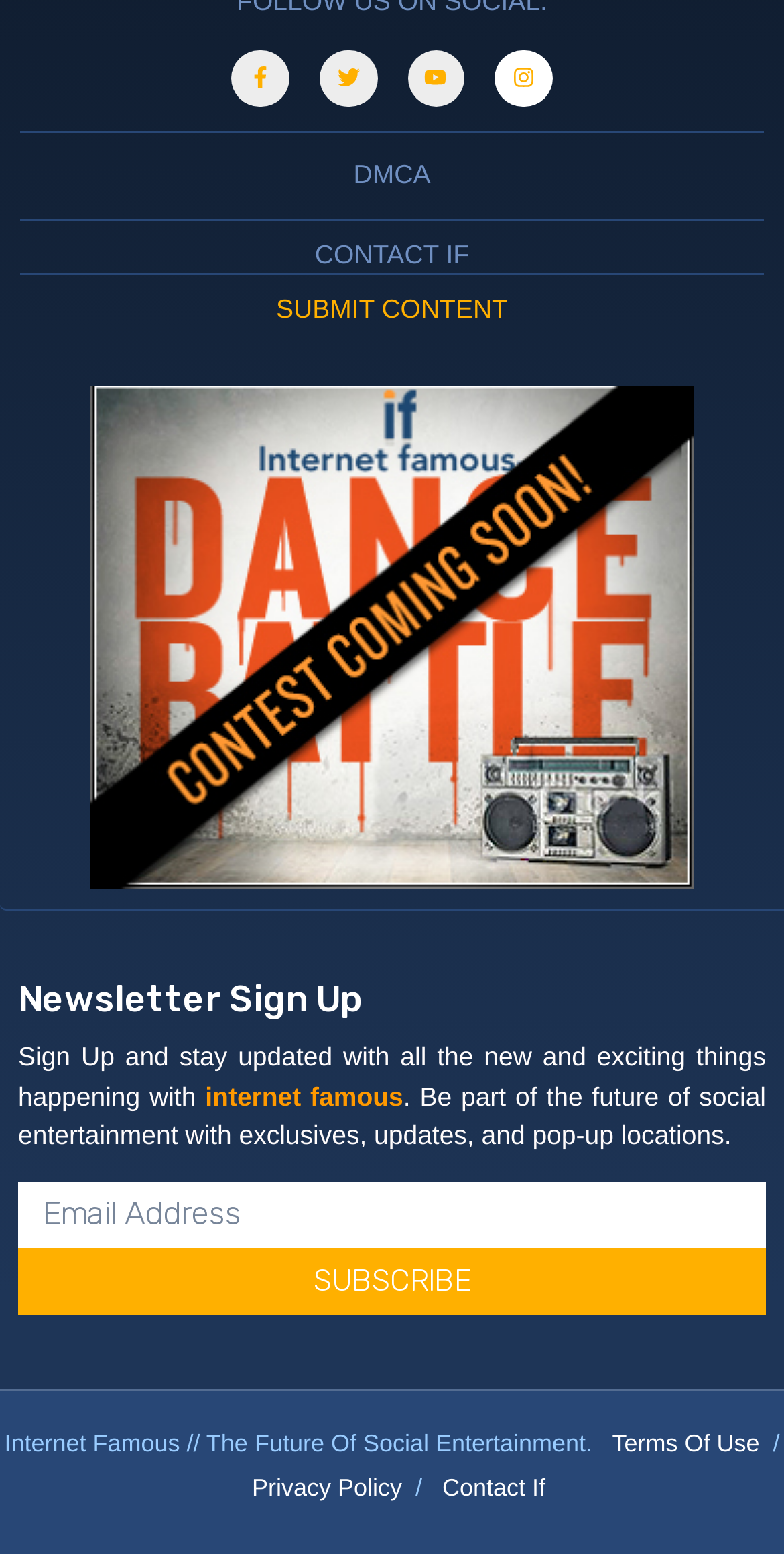What is the name of the website?
Please give a detailed and elaborate answer to the question.

I determined the answer by looking at the static text at the bottom of the webpage, which reads 'Internet Famous // The Future Of Social Entertainment.' This suggests that 'Internet Famous' is the name of the website.